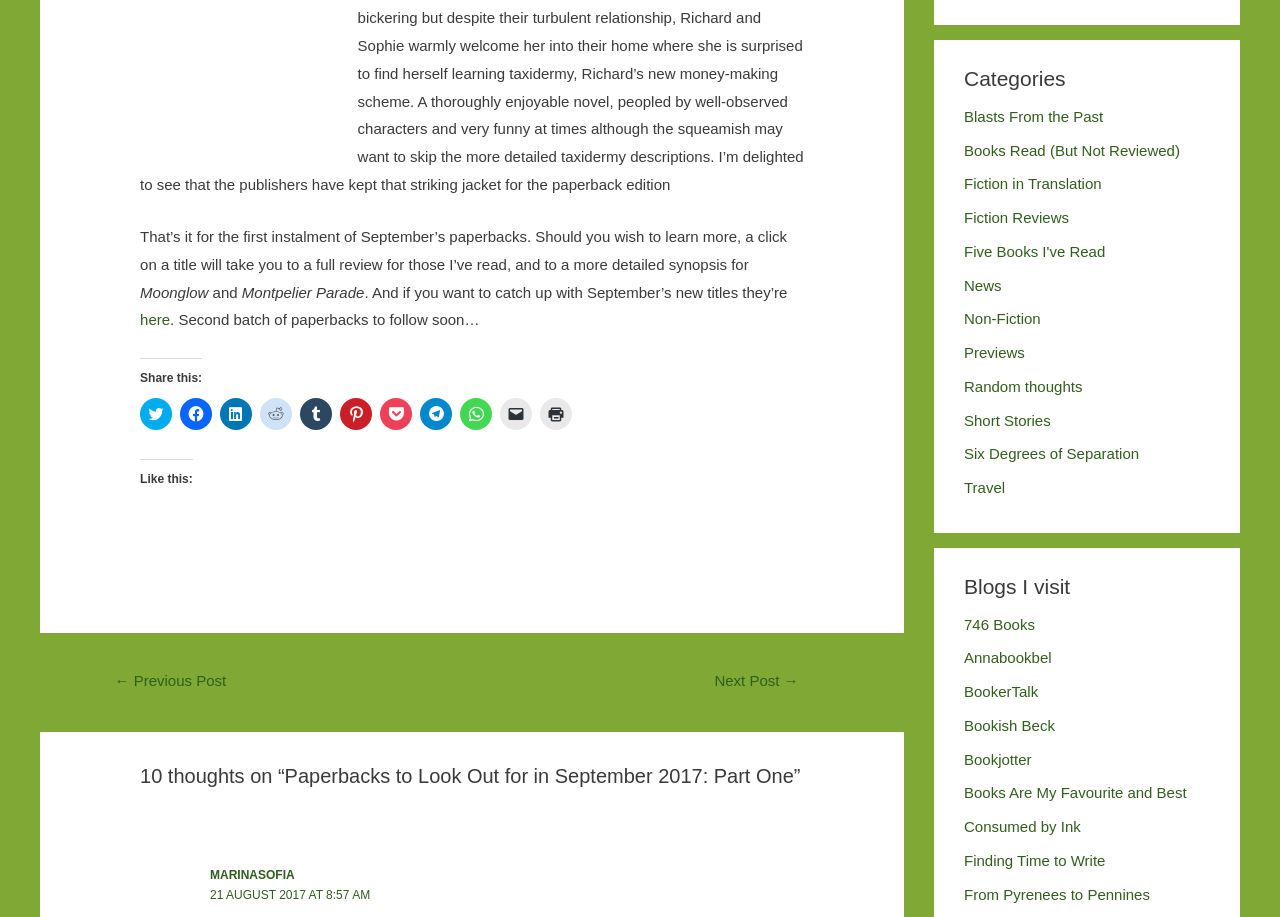What is the name of the blogger?
Answer with a single word or phrase by referring to the visual content.

MARINASOFIA